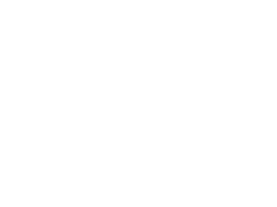Why are these display boxes necessary for product industries?
Could you answer the question in a detailed manner, providing as much information as possible?

The Custom Counter Display Box is a necessary tool for any product industry aiming to stand out in a competitive market, as it provides a practical and visually appealing way to maximize promotional space in stores, giving businesses a competitive edge.